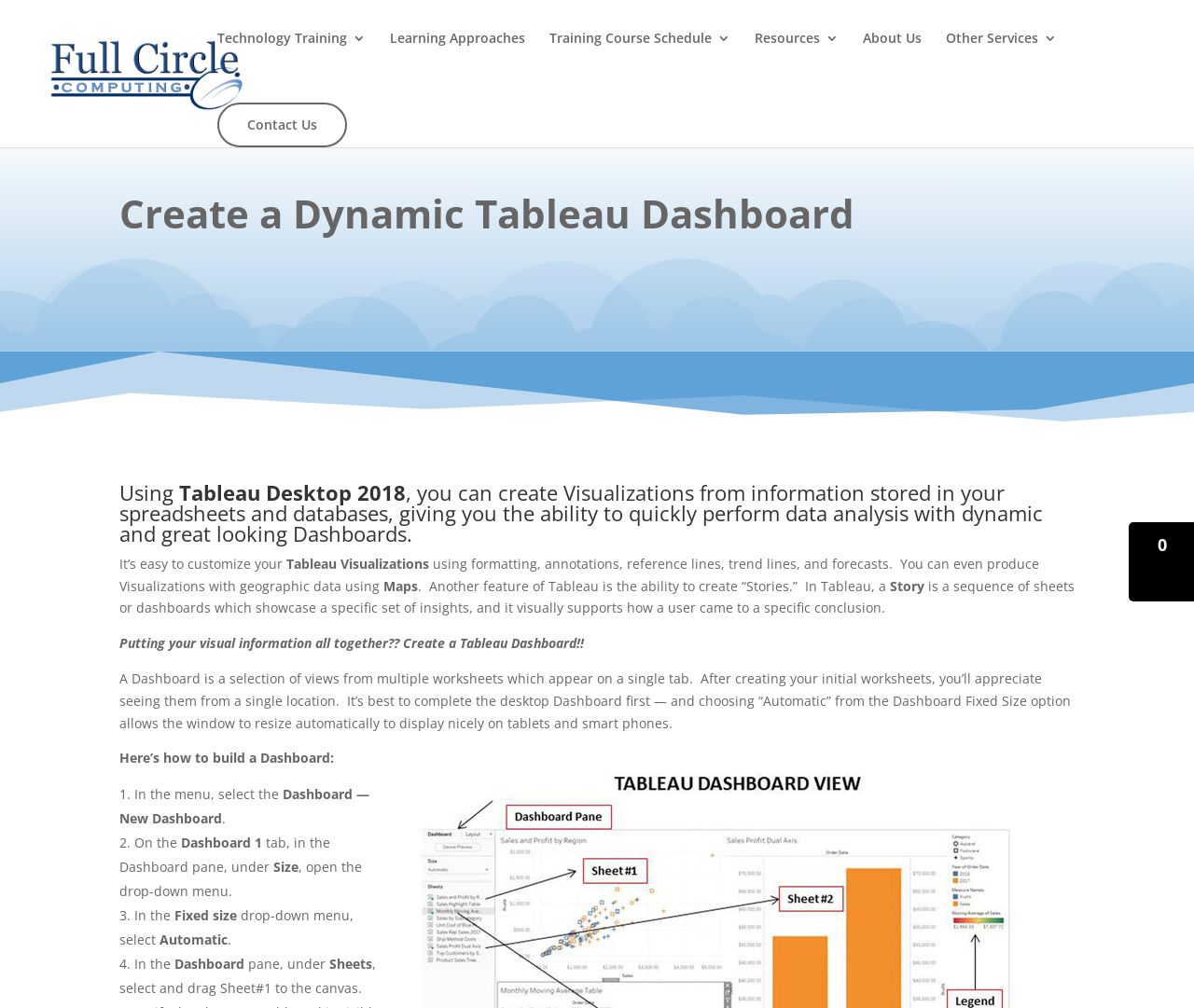Find the bounding box of the UI element described as: "0". The bounding box coordinates should be given as four float values between 0 and 1, i.e., [left, top, right, bottom].

[0.945, 0.518, 1.0, 0.597]